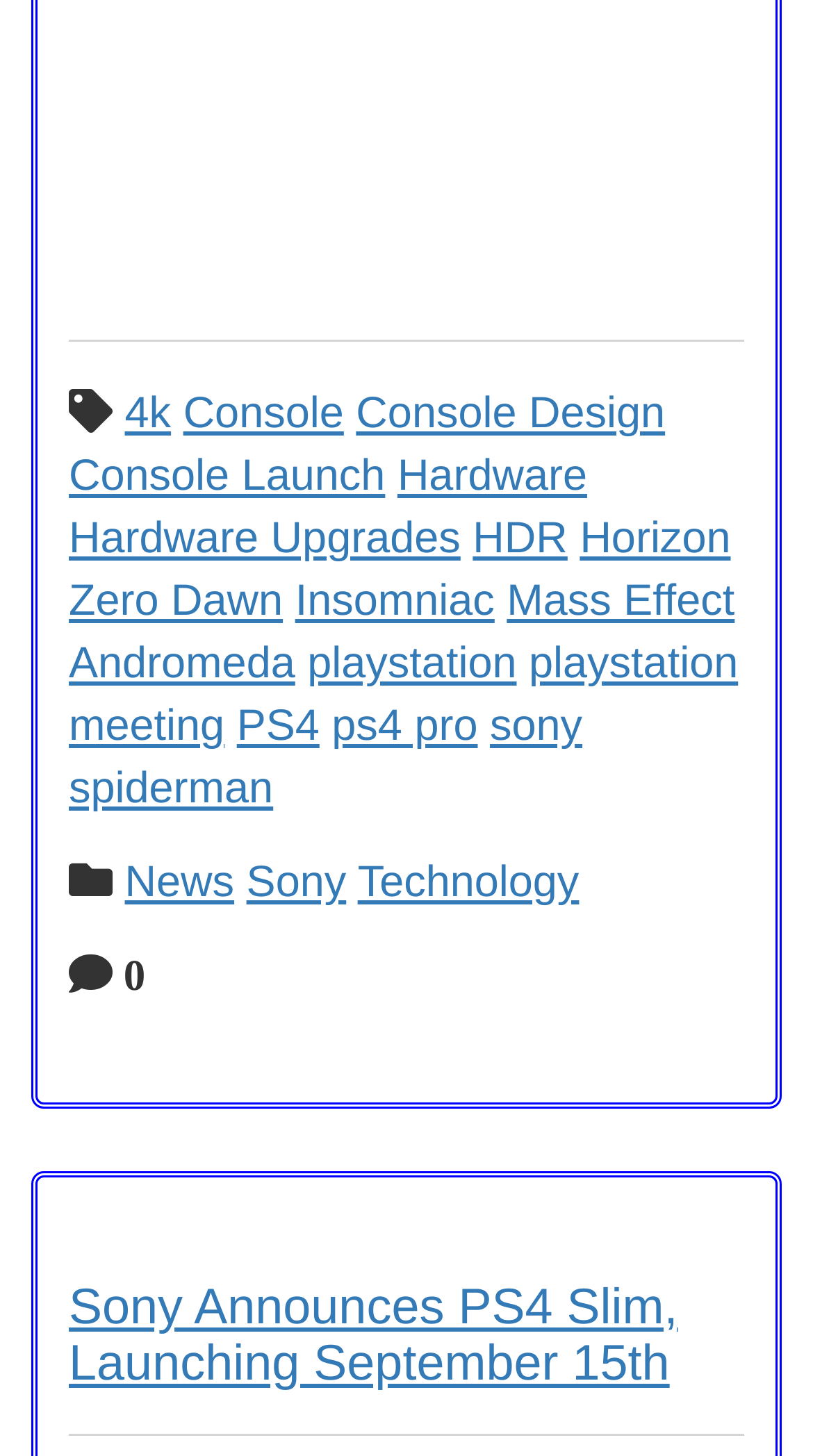Please provide the bounding box coordinates for the element that needs to be clicked to perform the following instruction: "View the post details on September 7, 2016". The coordinates should be given as four float numbers between 0 and 1, i.e., [left, top, right, bottom].

[0.403, 0.816, 0.861, 0.849]